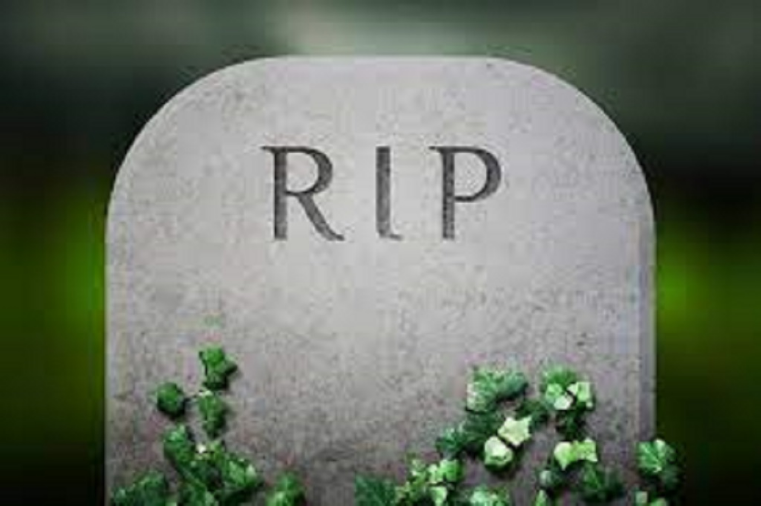What was the cause of Larry Payne's passing?
Using the information from the image, provide a comprehensive answer to the question.

According to the caption, Larry Payne's recent passing was linked to cancer, which is a significant event that has an impact on the community.